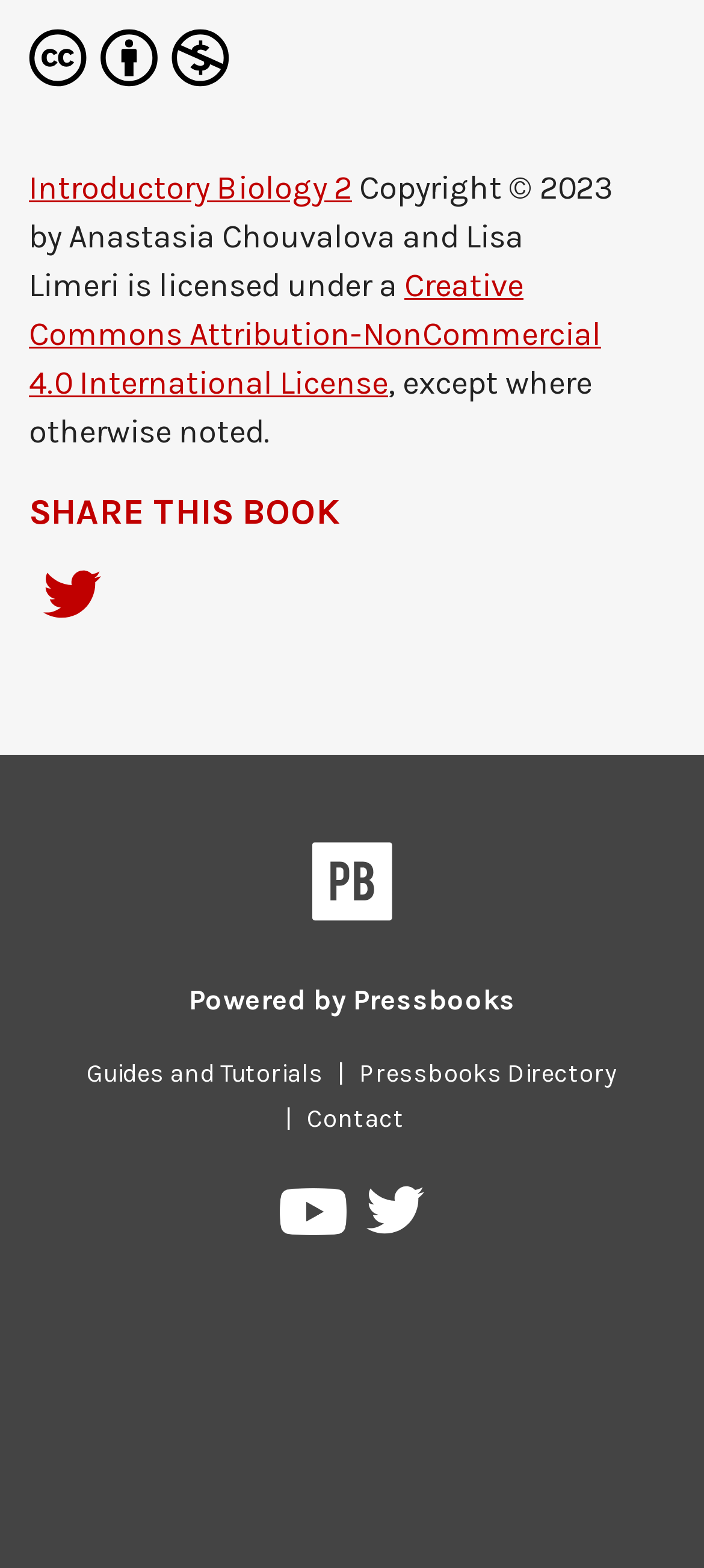Determine the bounding box coordinates for the region that must be clicked to execute the following instruction: "Go to Introductory Biology 2".

[0.041, 0.108, 0.5, 0.133]